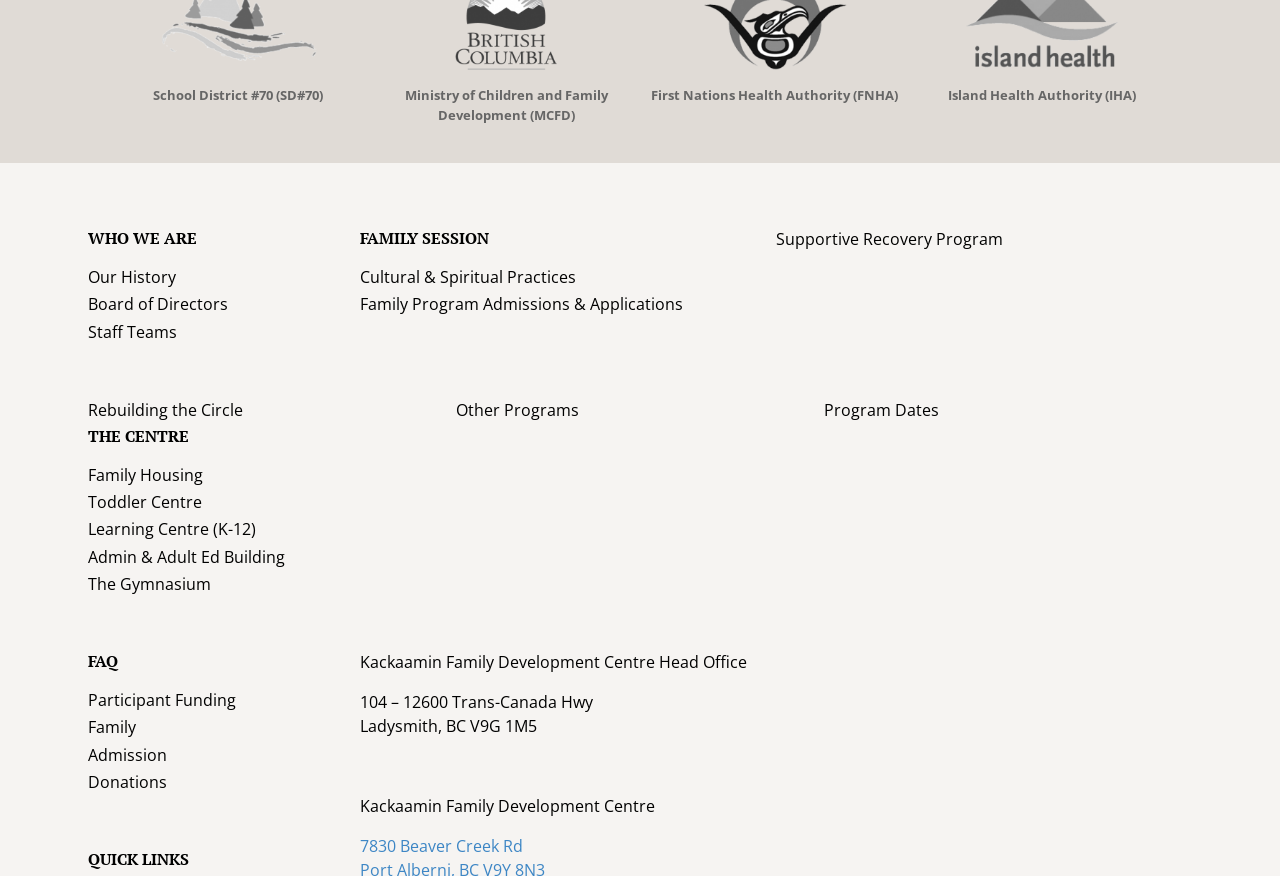Locate the bounding box coordinates of the clickable part needed for the task: "Check the 'FAQ' section".

[0.069, 0.742, 0.092, 0.767]